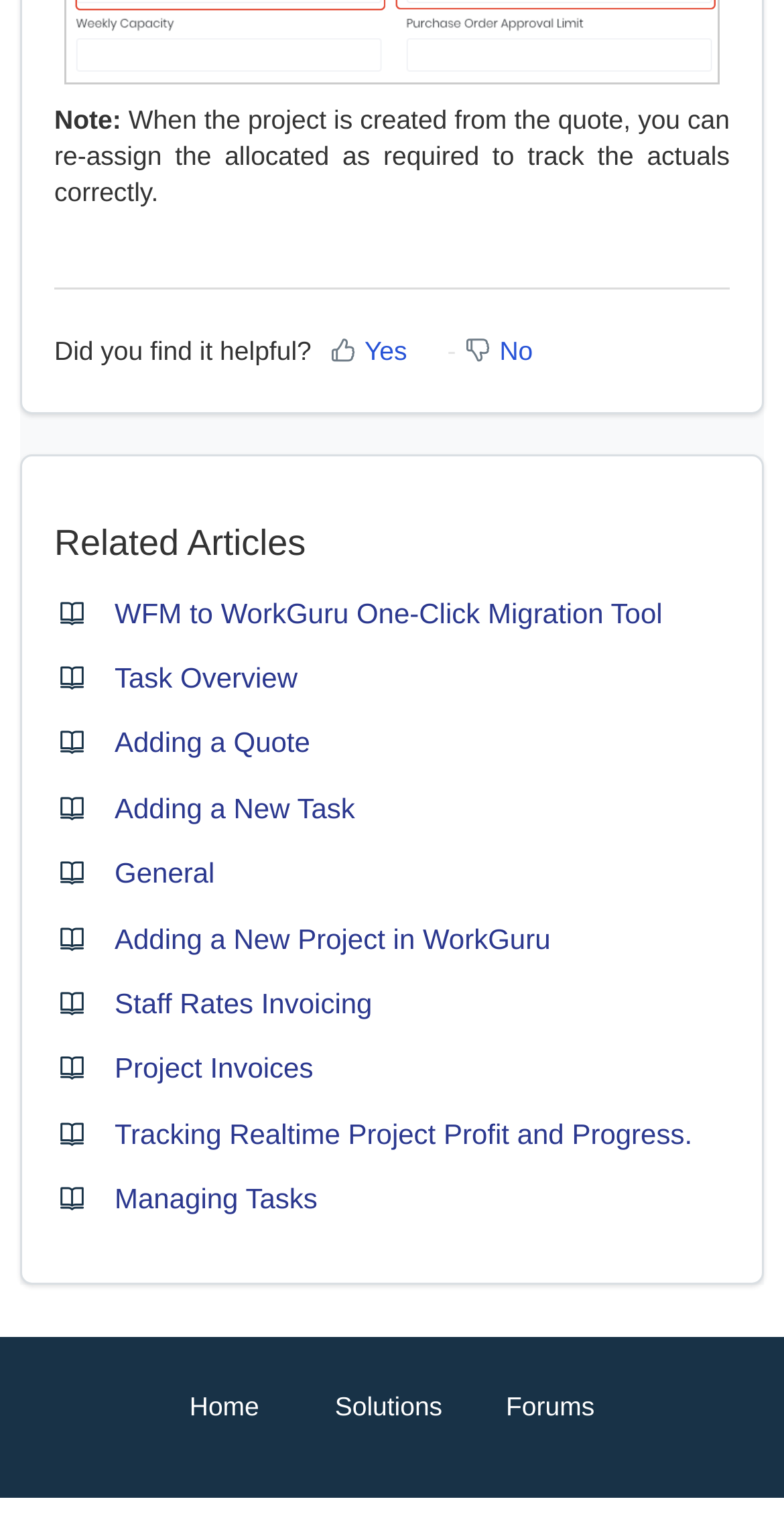Pinpoint the bounding box coordinates of the element to be clicked to execute the instruction: "Go to 'Home'".

[0.216, 0.895, 0.356, 0.927]